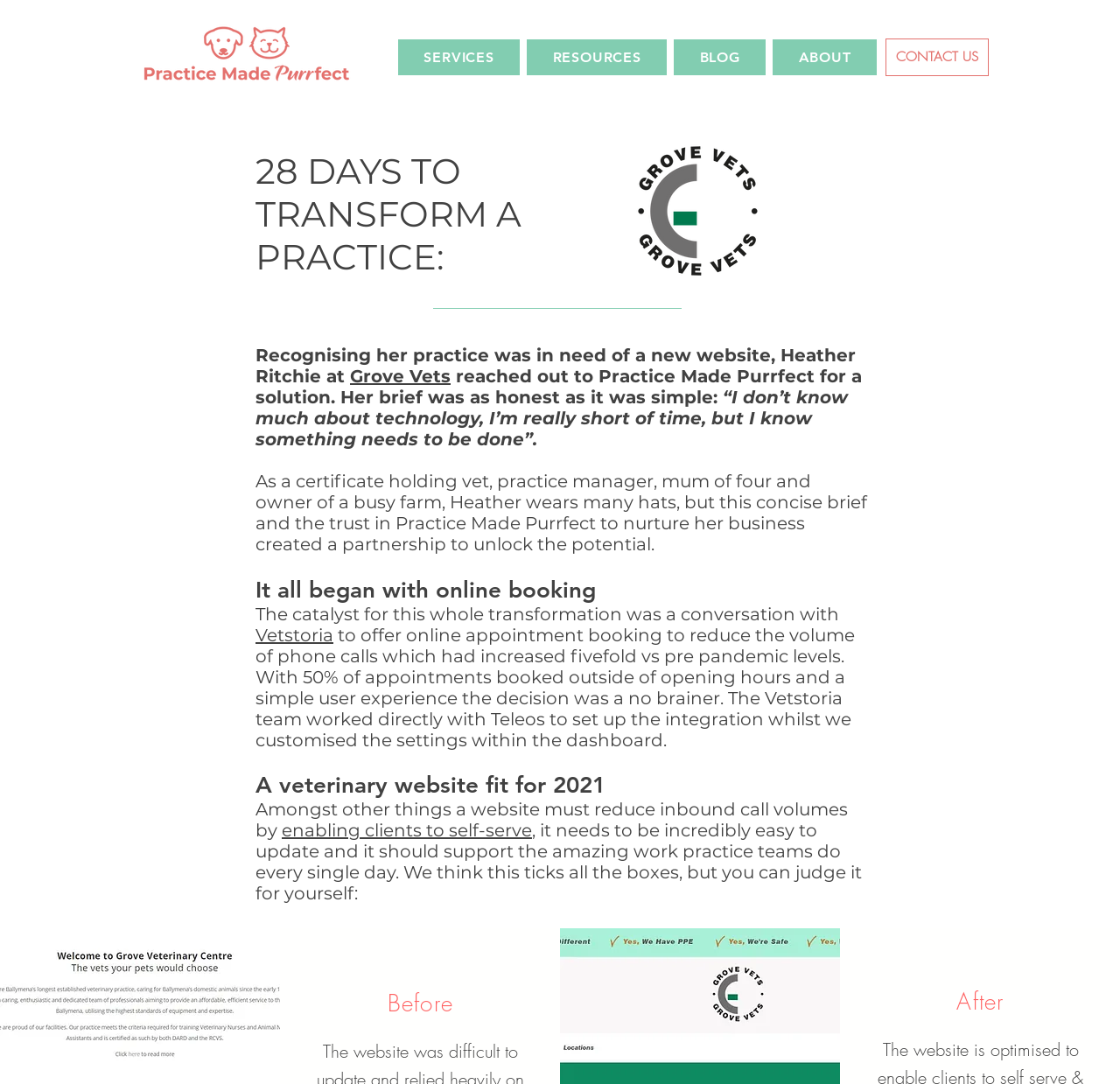Find the bounding box coordinates for the area you need to click to carry out the instruction: "Learn about Vetstoria". The coordinates should be four float numbers between 0 and 1, indicated as [left, top, right, bottom].

[0.228, 0.576, 0.298, 0.596]